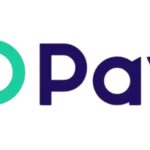Generate an elaborate description of what you see in the image.

This image showcases the Opay logo, which is characterized by a modern and vibrant design. The logo features a playful yet professional aesthetic, utilizing a distinctive color palette that includes a bright teal circle alongside the bold word "Pay" in a deep purple hue. This color combination emphasizes the brand's focus on digital payment solutions. As a significant player in the fintech industry, Opay aims to facilitate financial transactions through innovative services. The logo reflects the company's dynamic approach to modernizing payment methods, making financial services accessible and efficient for users.